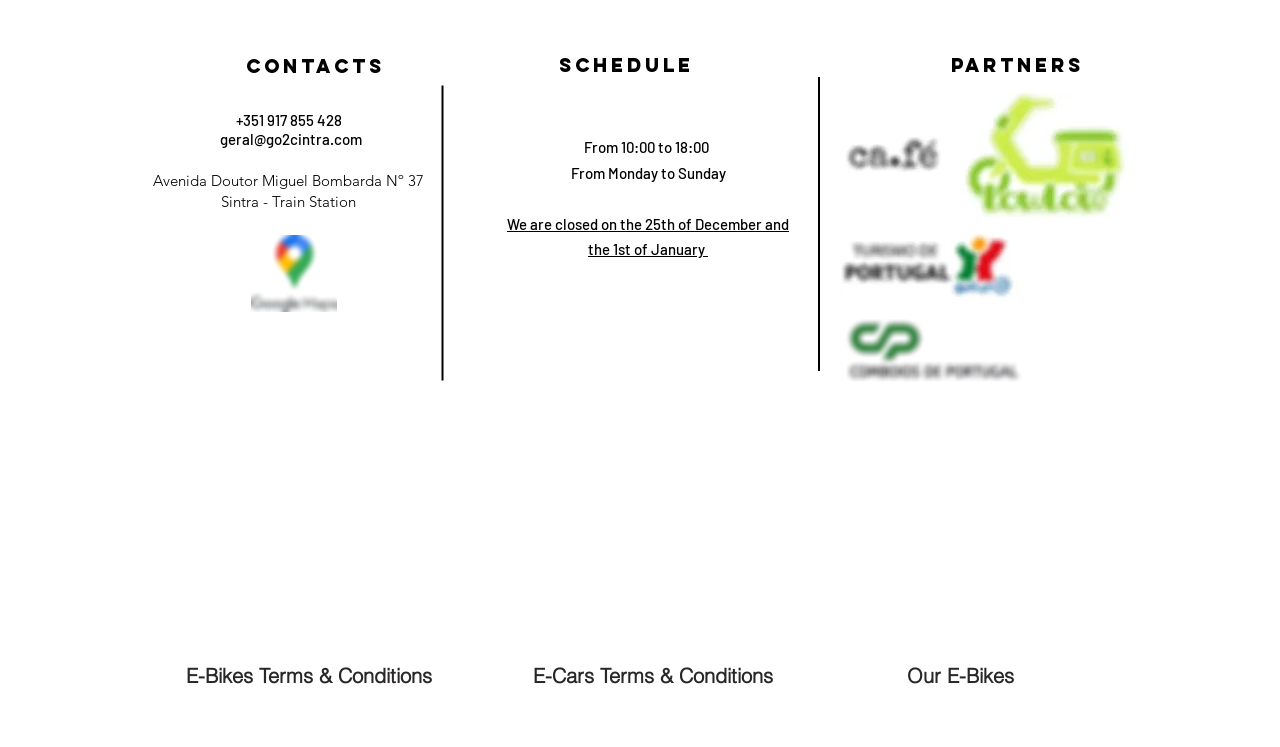Locate the bounding box coordinates of the clickable element to fulfill the following instruction: "Download google.png". Provide the coordinates as four float numbers between 0 and 1 in the format [left, top, right, bottom].

[0.196, 0.315, 0.263, 0.418]